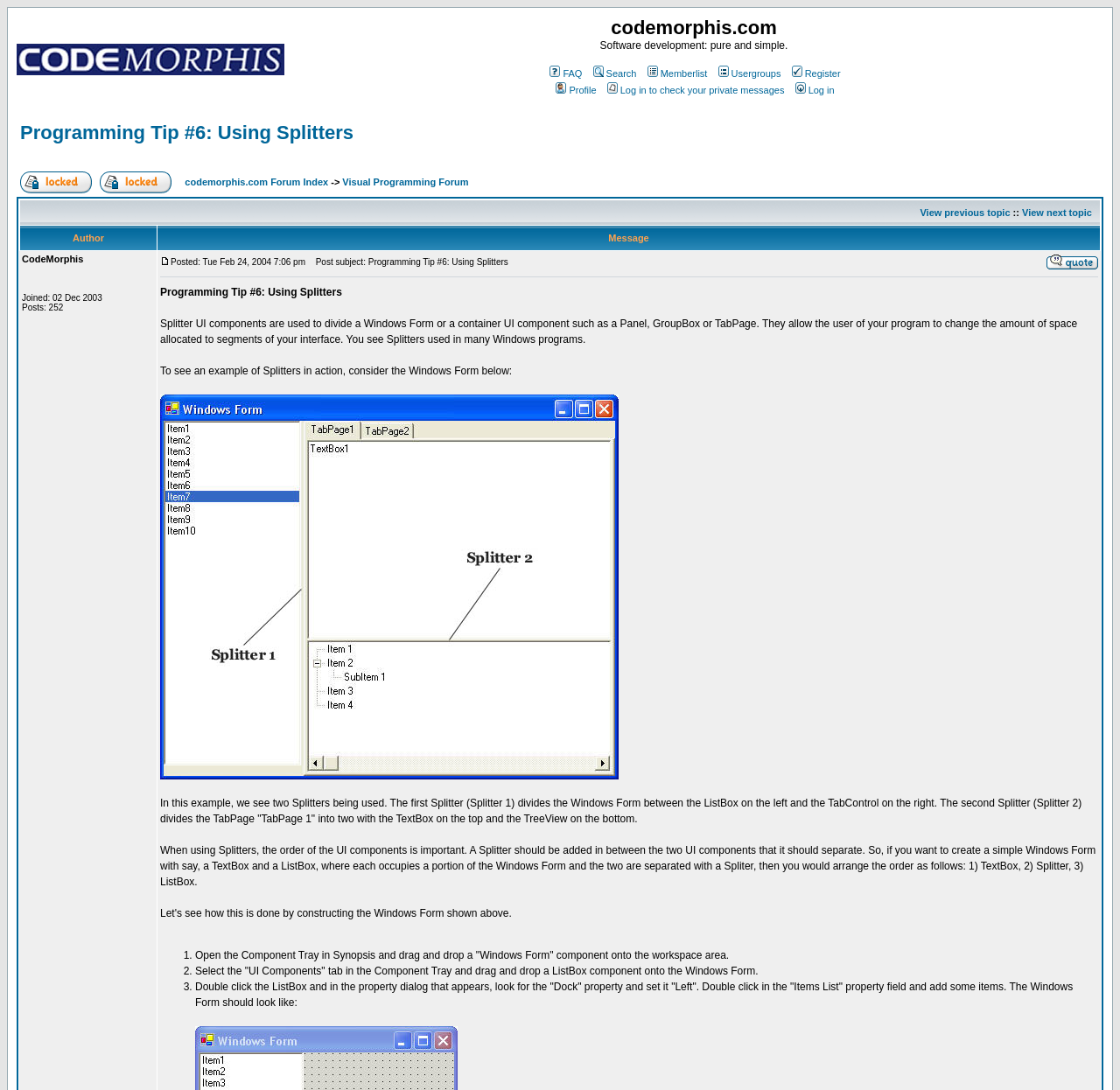Identify the bounding box for the UI element specified in this description: "Log in". The coordinates must be four float numbers between 0 and 1, formatted as [left, top, right, bottom].

[0.708, 0.078, 0.745, 0.088]